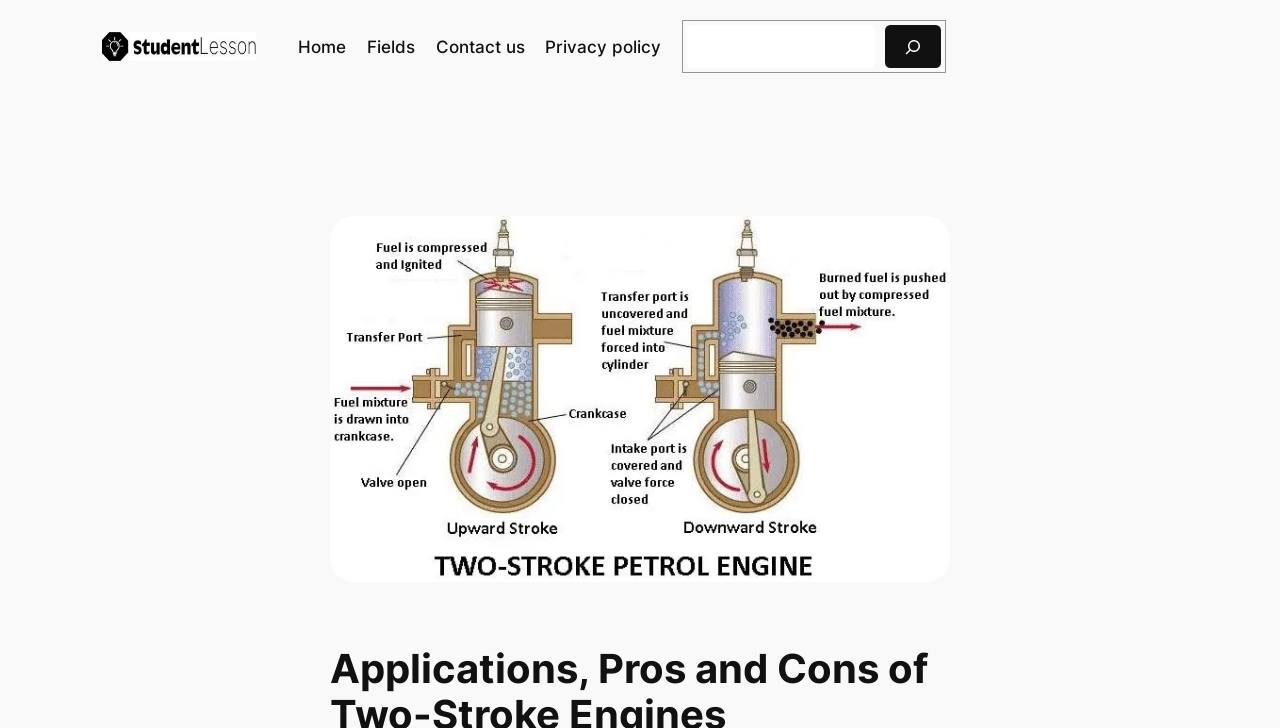What is the text of the webpage's headline?

Applications, Pros and Cons of Two-Stroke Engines